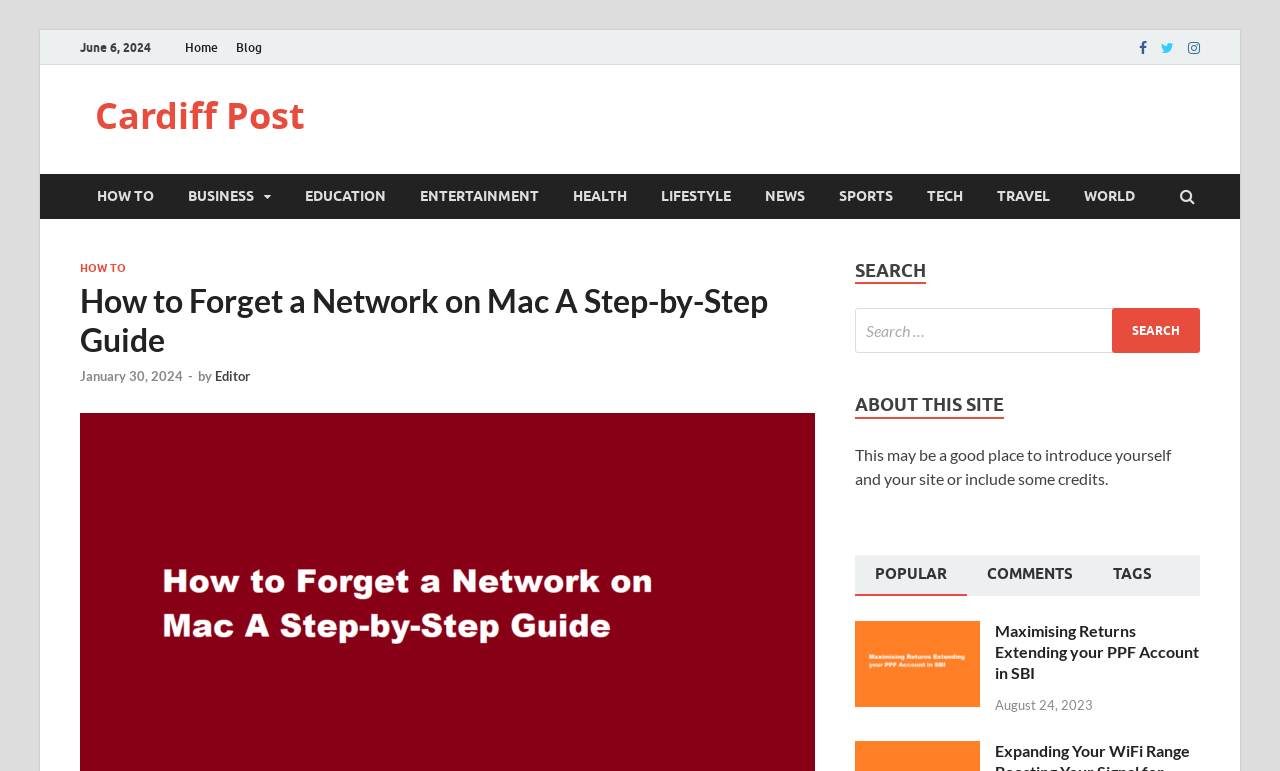Please identify the coordinates of the bounding box that should be clicked to fulfill this instruction: "Search for something".

[0.668, 0.4, 0.938, 0.458]